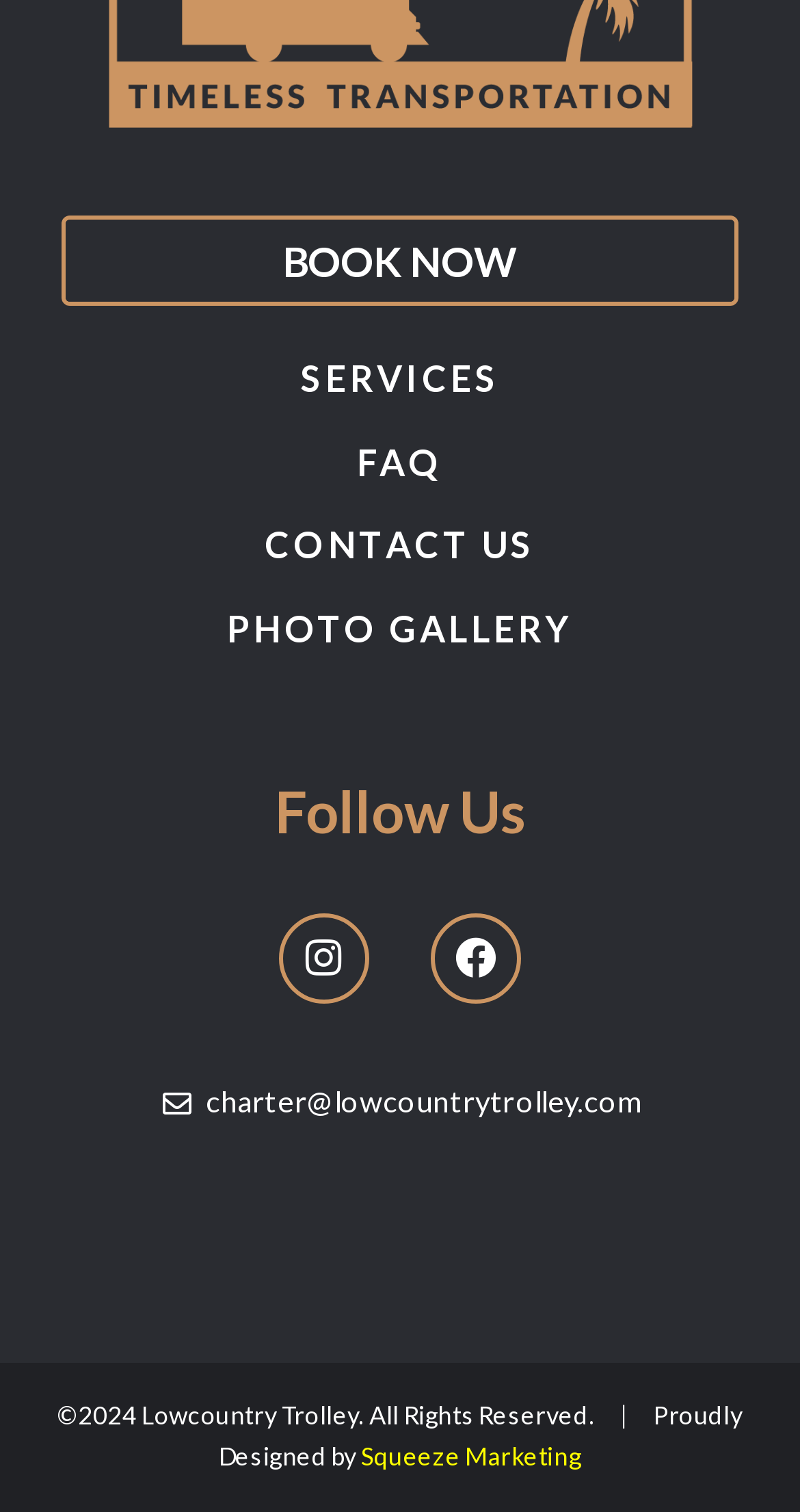Provide your answer to the question using just one word or phrase: What is the company name?

Lowcountry Trolley